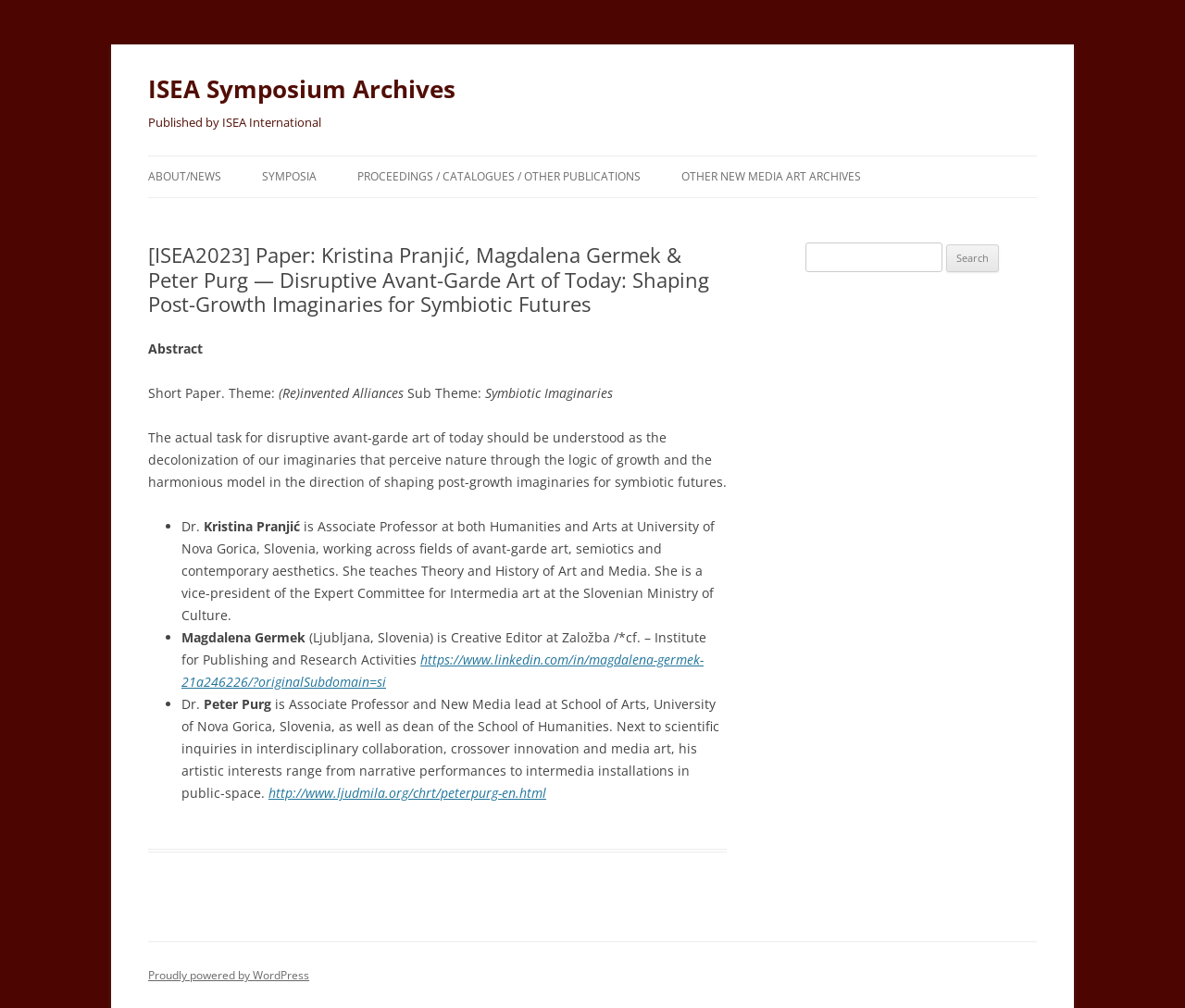Can you find the bounding box coordinates of the area I should click to execute the following instruction: "View proceedings and catalogues"?

[0.302, 0.155, 0.541, 0.196]